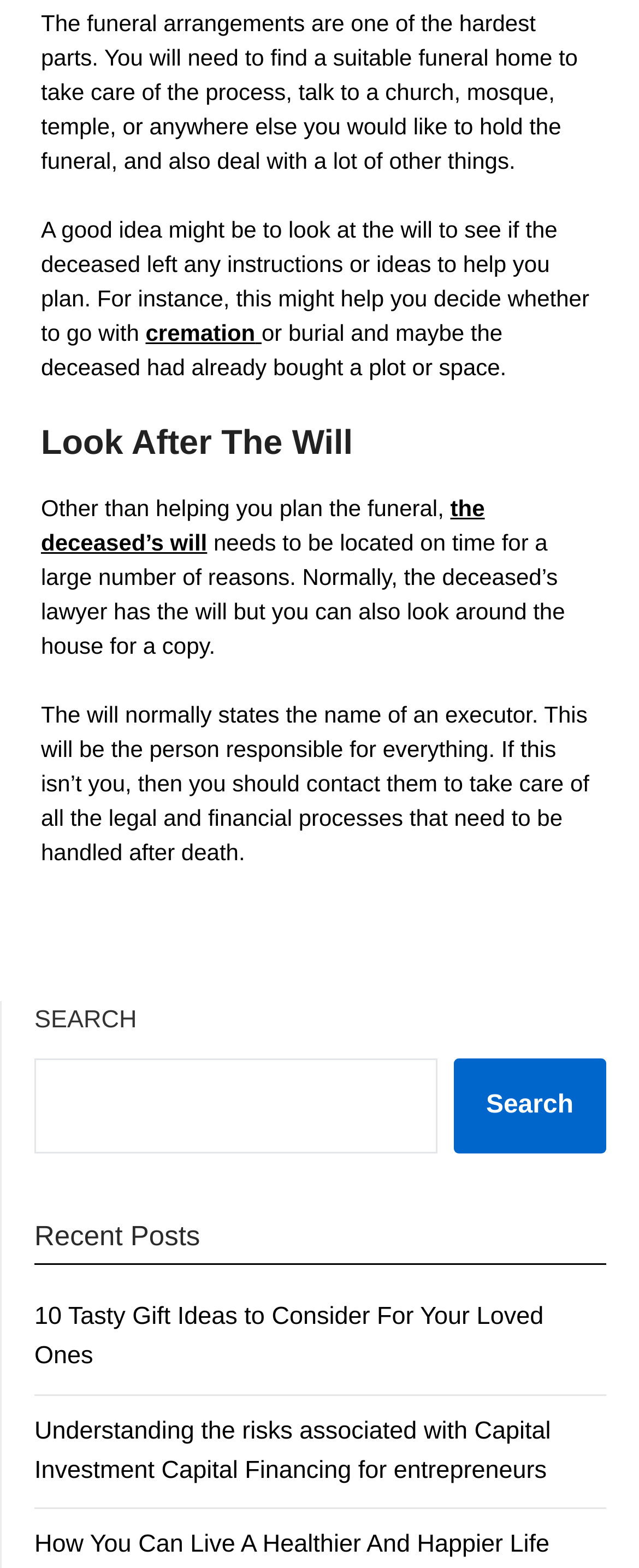Determine the bounding box coordinates of the clickable region to execute the instruction: "Learn about Home Improvement". The coordinates should be four float numbers between 0 and 1, denoted as [left, top, right, bottom].

None